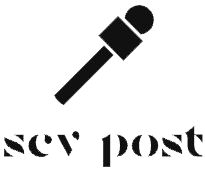What type of content does SCV Post focus on?
Look at the image and respond with a single word or a short phrase.

Reviews and insights